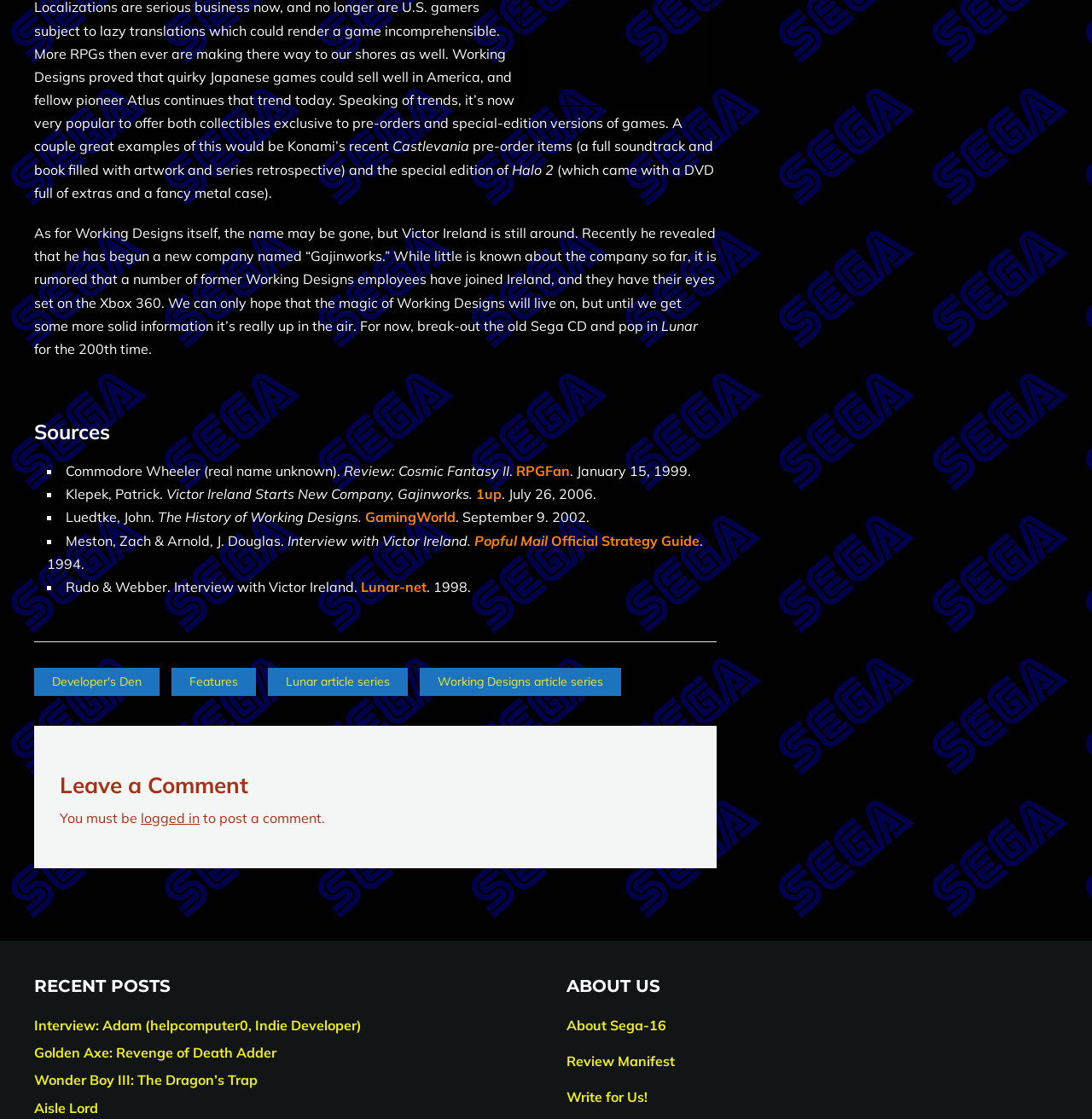Identify the bounding box coordinates of the clickable region to carry out the given instruction: "Click on the 'Leave a Comment' heading".

[0.055, 0.692, 0.633, 0.713]